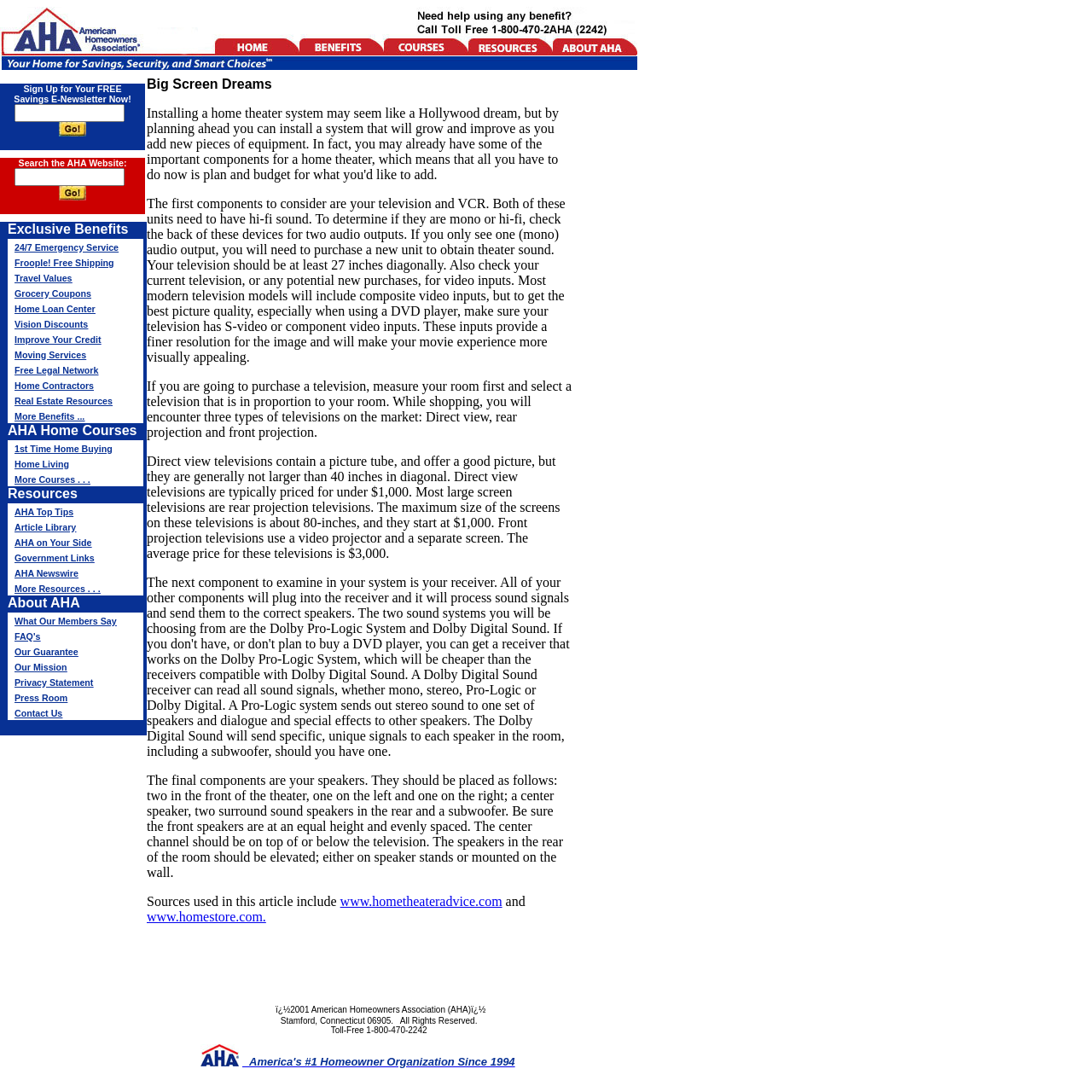Using details from the image, please answer the following question comprehensively:
What is the purpose of the 'Search the AHA Website' feature?

The 'Search the AHA Website' feature is a search bar that allows users to search for specific content on the AHA website. This suggests that its purpose is to facilitate searching and discovery of content on the website.